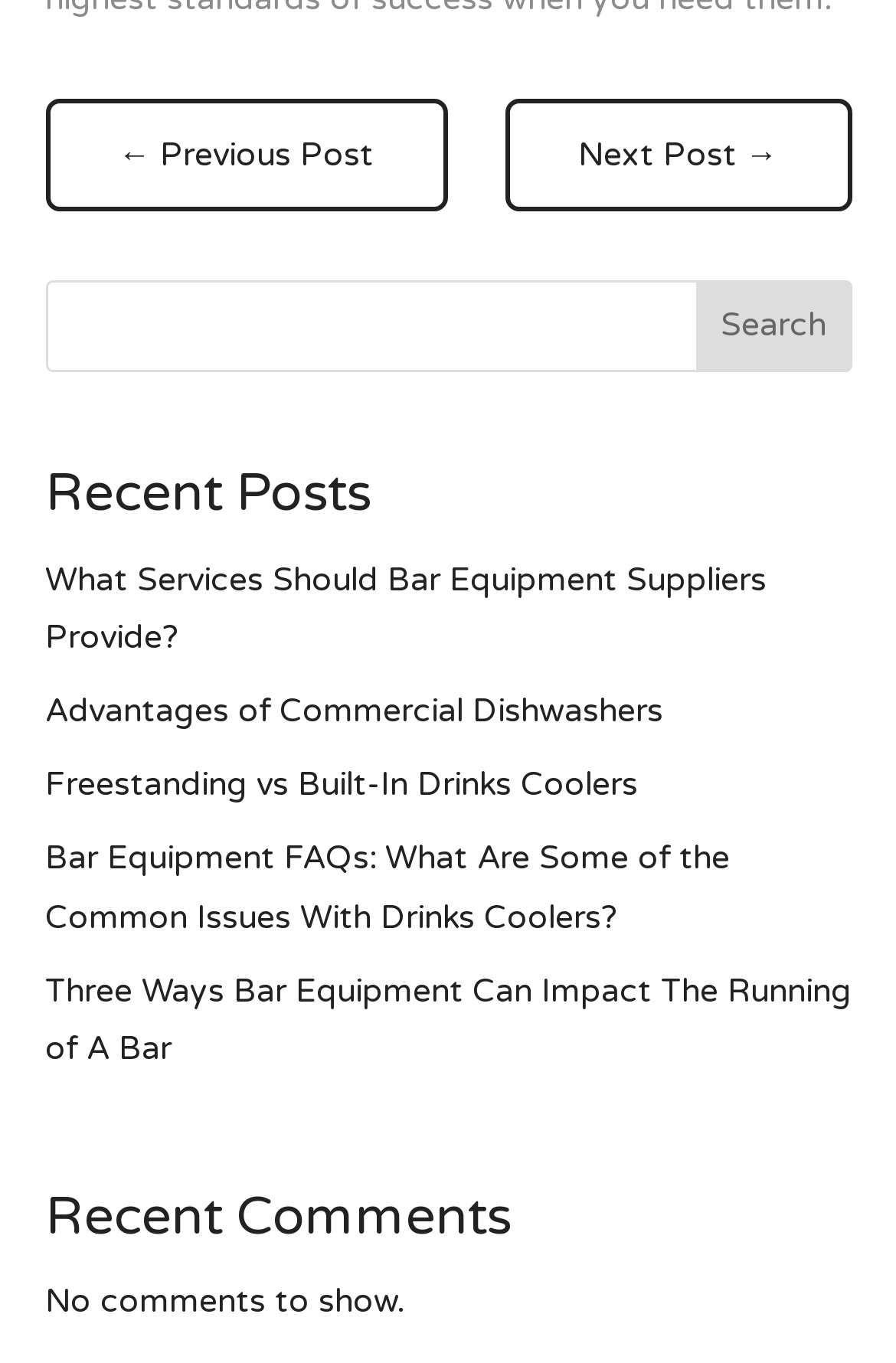Please use the details from the image to answer the following question comprehensively:
How many recent posts are shown?

I counted the number of links under the 'Recent Posts' heading, and there are 5 links.